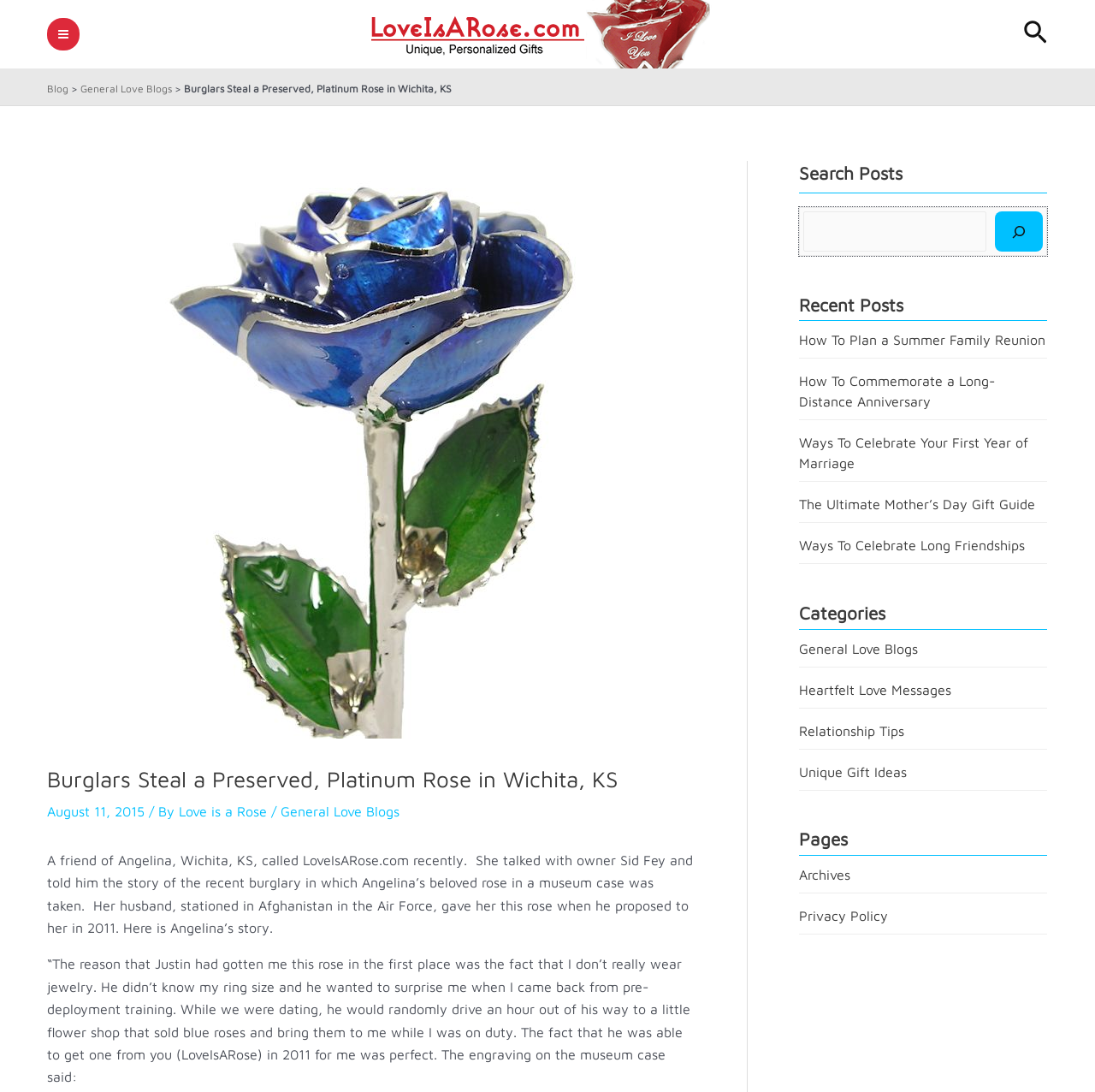Show the bounding box coordinates of the region that should be clicked to follow the instruction: "Click the 'Main Menu' button."

[0.043, 0.016, 0.073, 0.046]